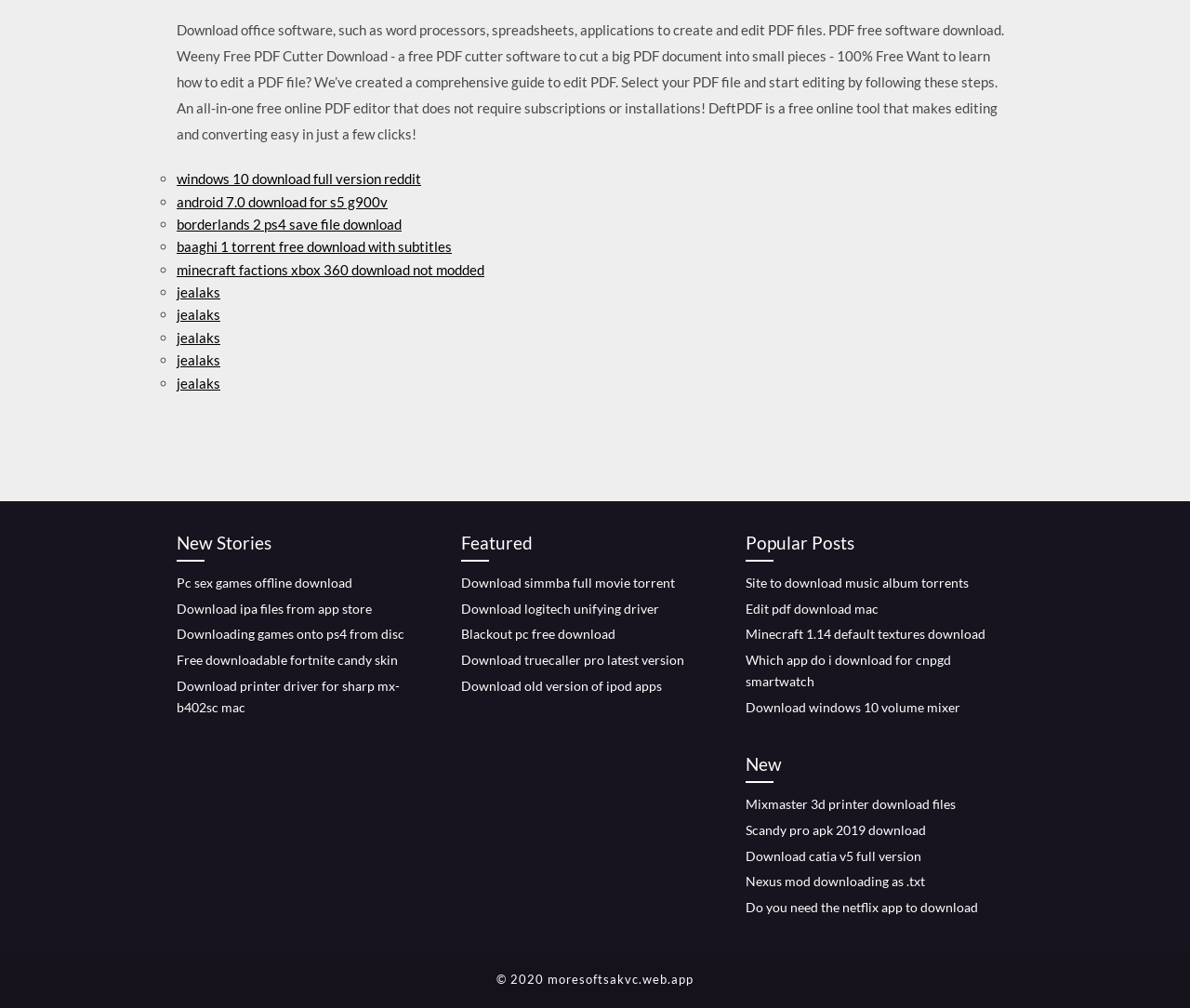Please provide the bounding box coordinate of the region that matches the element description: jealaks. Coordinates should be in the format (top-left x, top-left y, bottom-right x, bottom-right y) and all values should be between 0 and 1.

[0.148, 0.371, 0.185, 0.388]